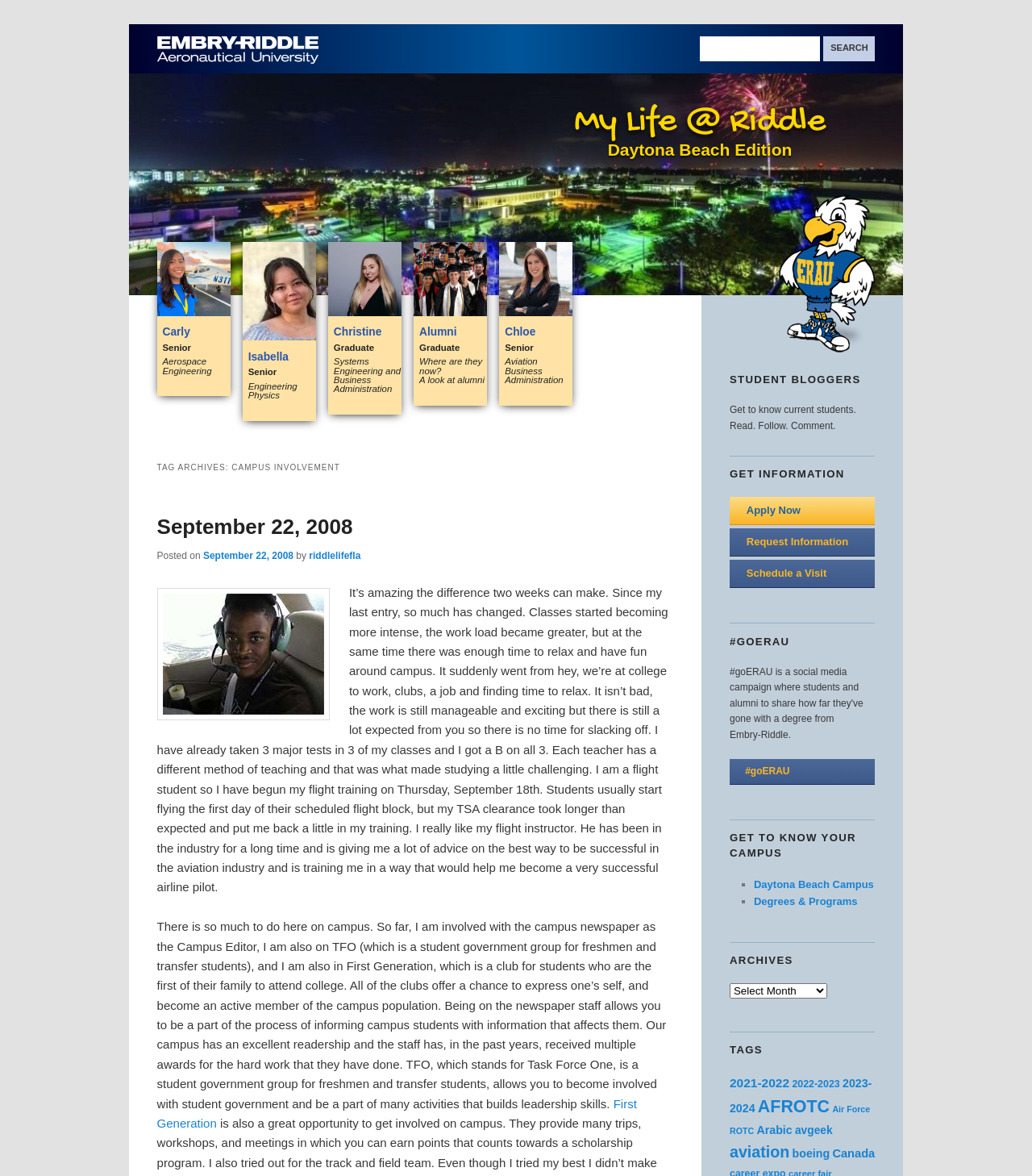Please give the bounding box coordinates of the area that should be clicked to fulfill the following instruction: "Read Carly's profile". The coordinates should be in the format of four float numbers from 0 to 1, i.e., [left, top, right, bottom].

[0.152, 0.206, 0.223, 0.337]